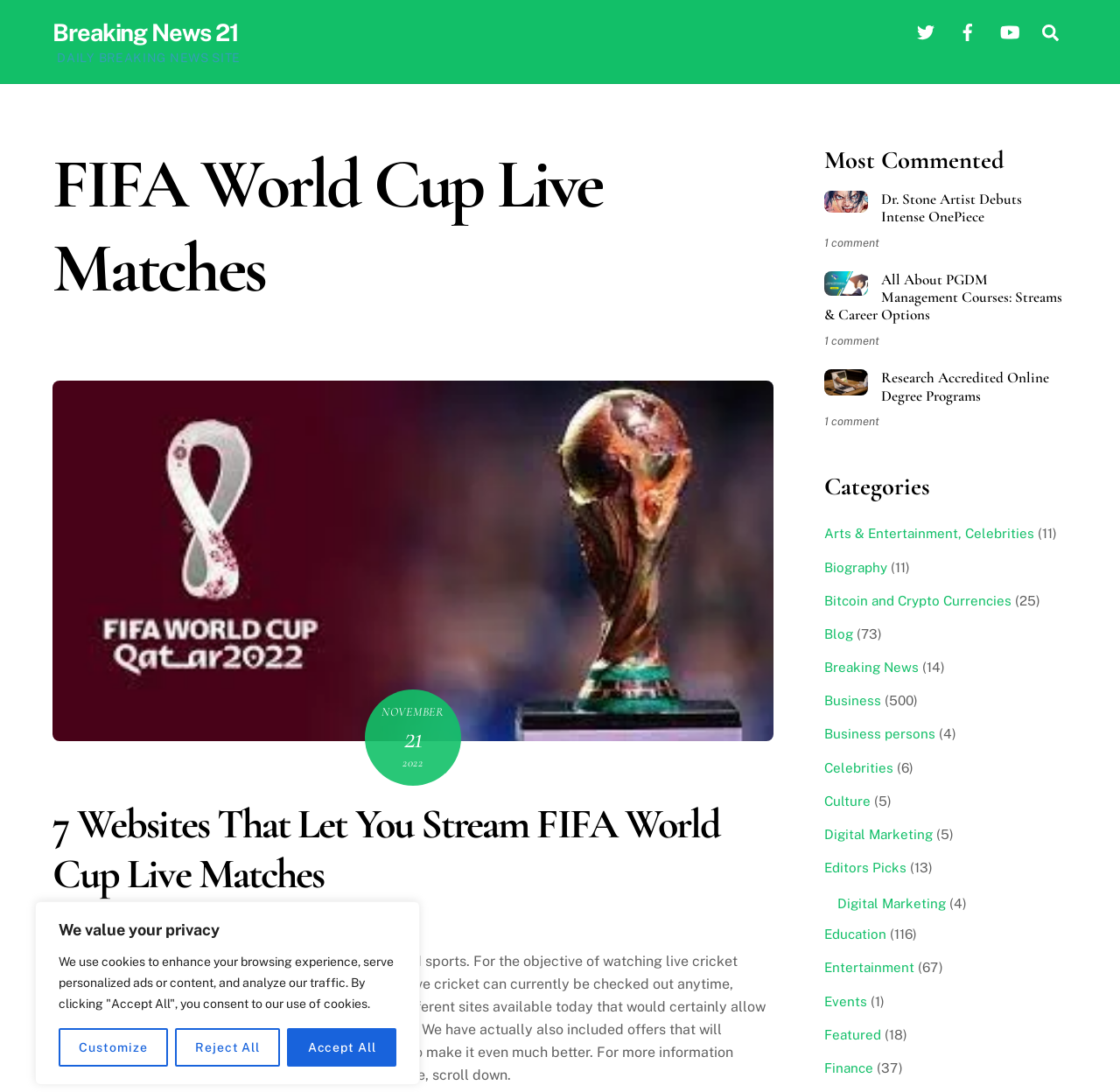Provide a single word or phrase answer to the question: 
What is the date of the article about FIFA World Cup live matches?

NOVEMBER 21, 2022